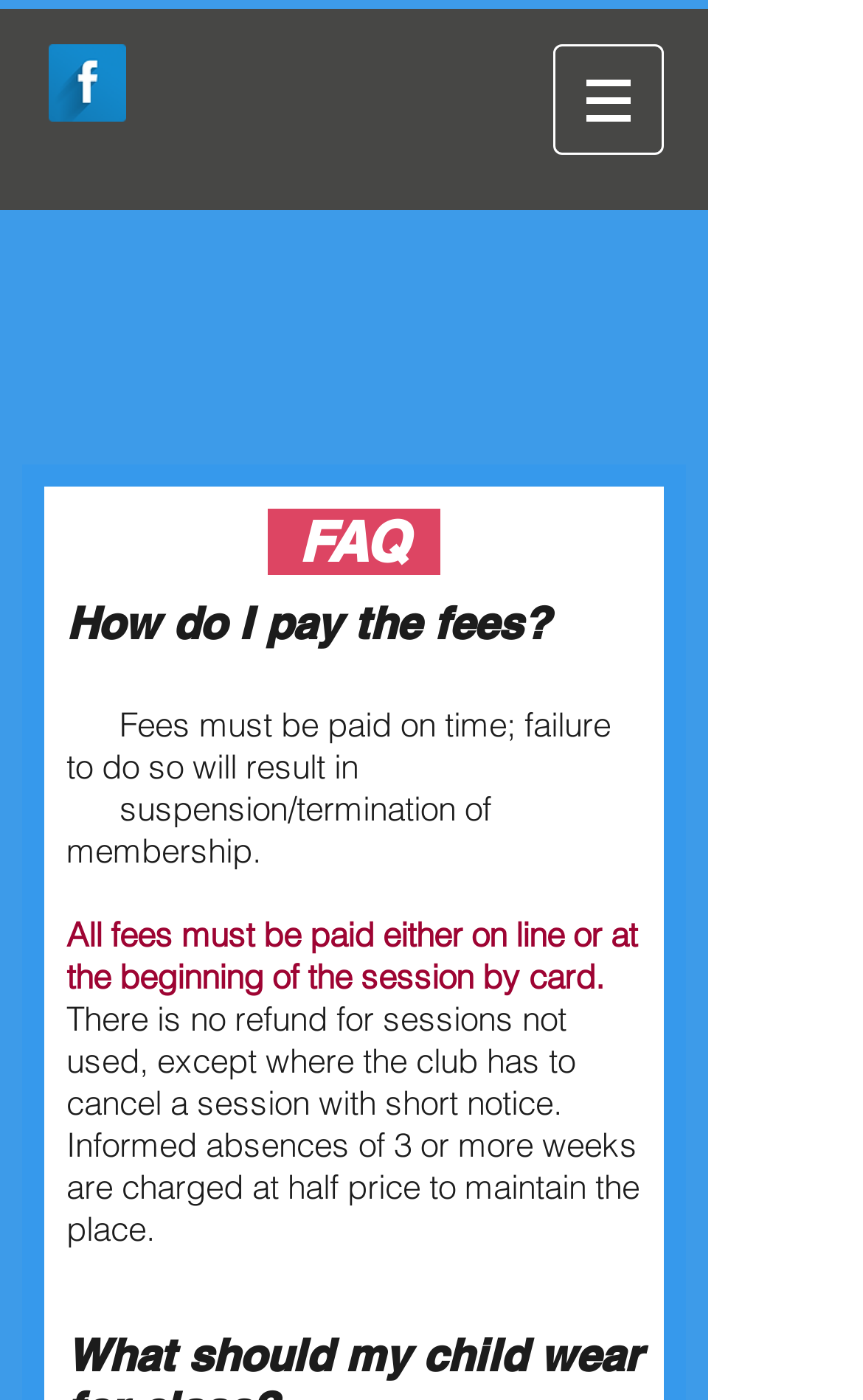Identify the bounding box for the UI element described as: "aria-label="Facebook Long Shadow"". The coordinates should be four float numbers between 0 and 1, i.e., [left, top, right, bottom].

[0.056, 0.032, 0.146, 0.087]